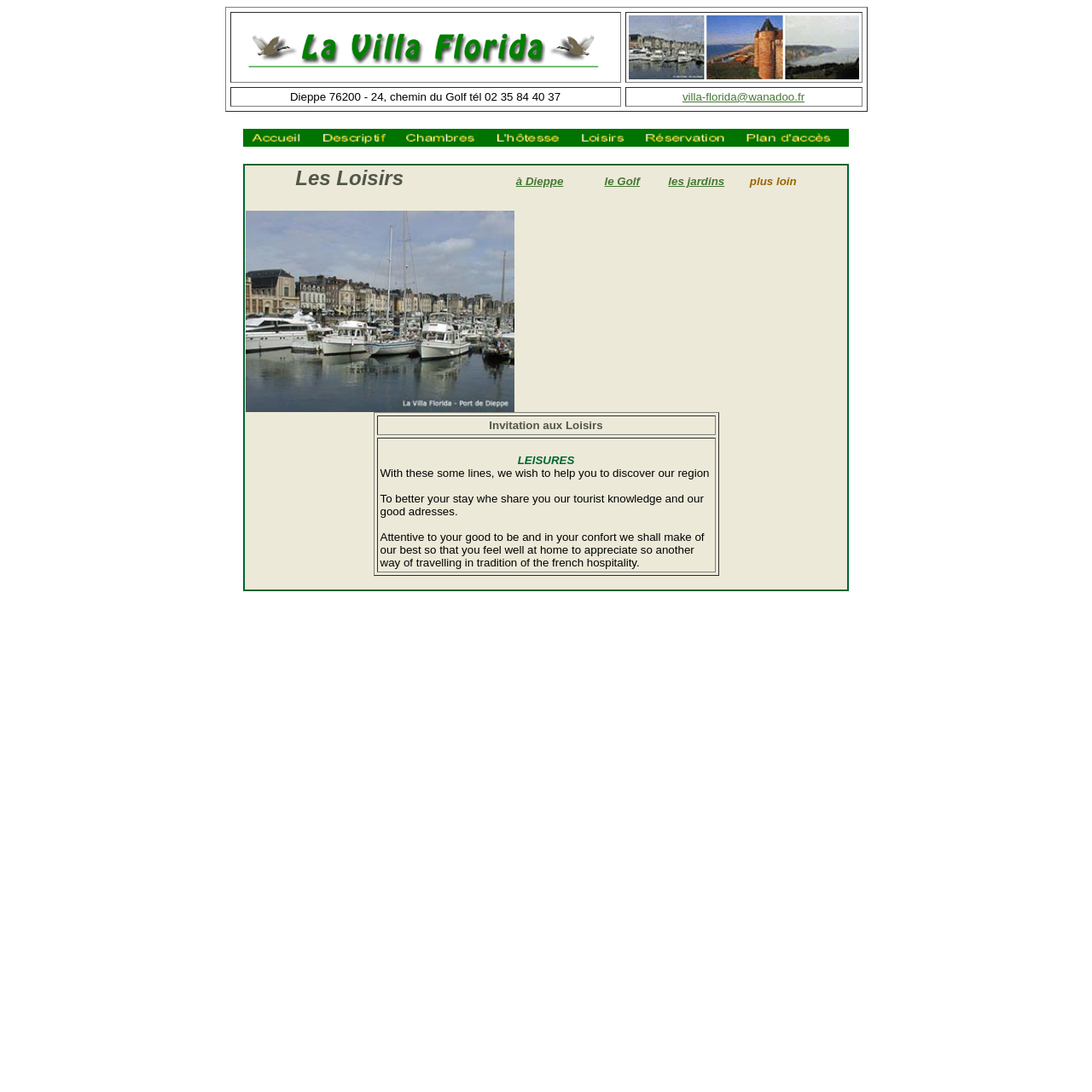What is the address of La Villa Florida?
Look at the image and answer the question with a single word or phrase.

Dieppe 76200 - 24, chemin du Golf